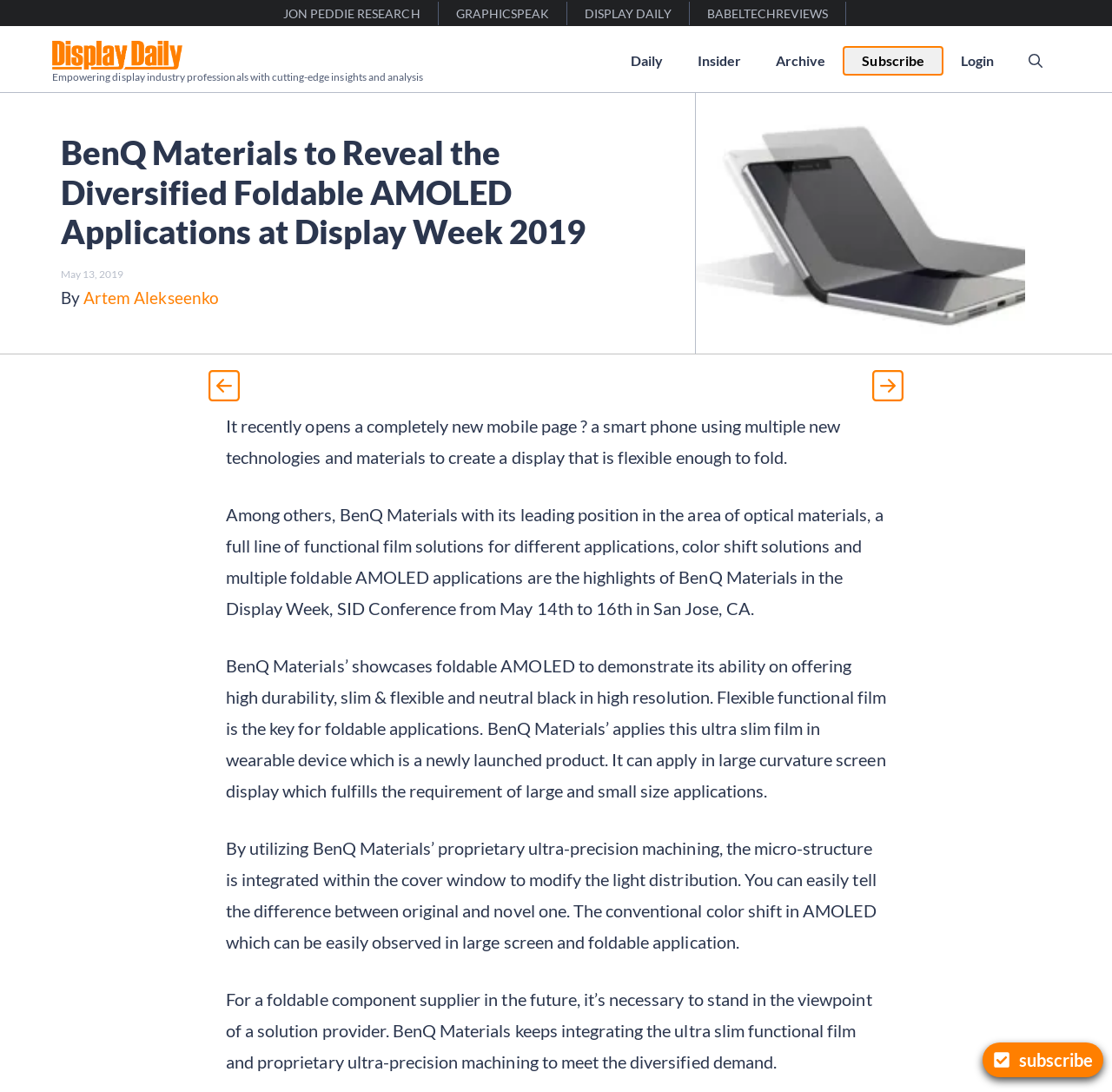Show the bounding box coordinates of the element that should be clicked to complete the task: "Read the article by Artem Alekseenko".

[0.075, 0.264, 0.197, 0.282]